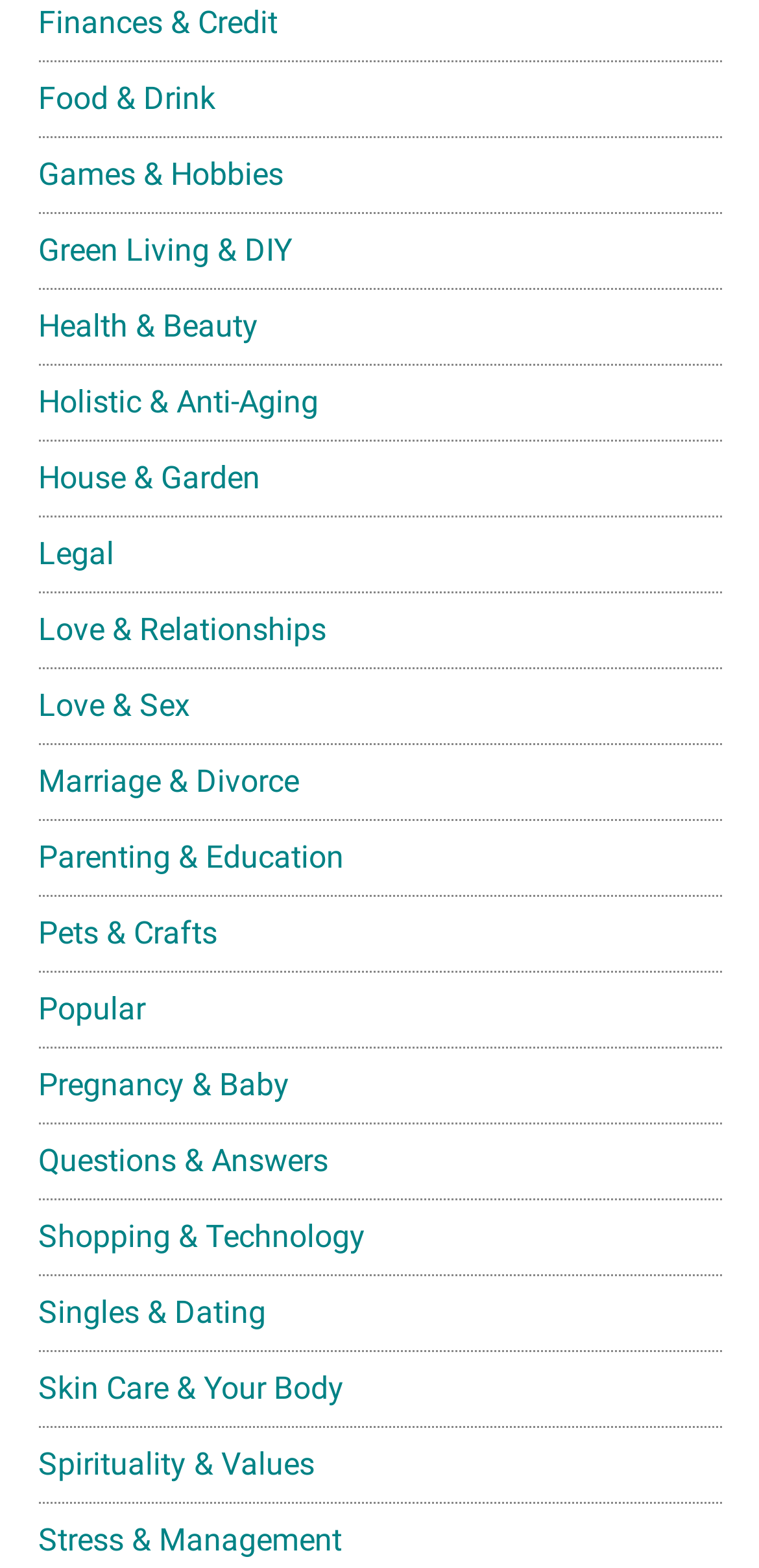Predict the bounding box of the UI element based on this description: "Green Living & DIY".

[0.05, 0.148, 0.386, 0.172]